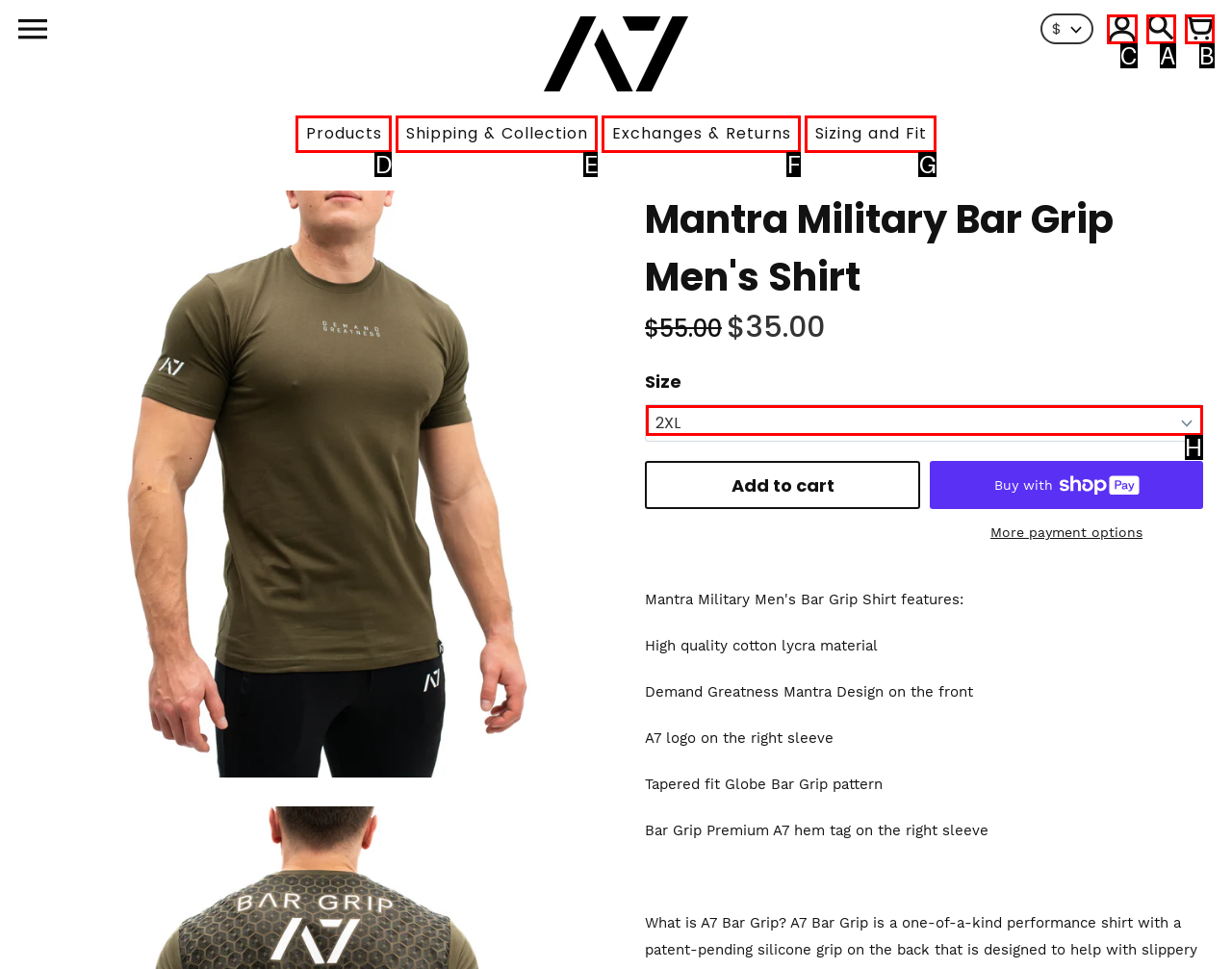Identify which HTML element to click to fulfill the following task: Sign in. Provide your response using the letter of the correct choice.

C